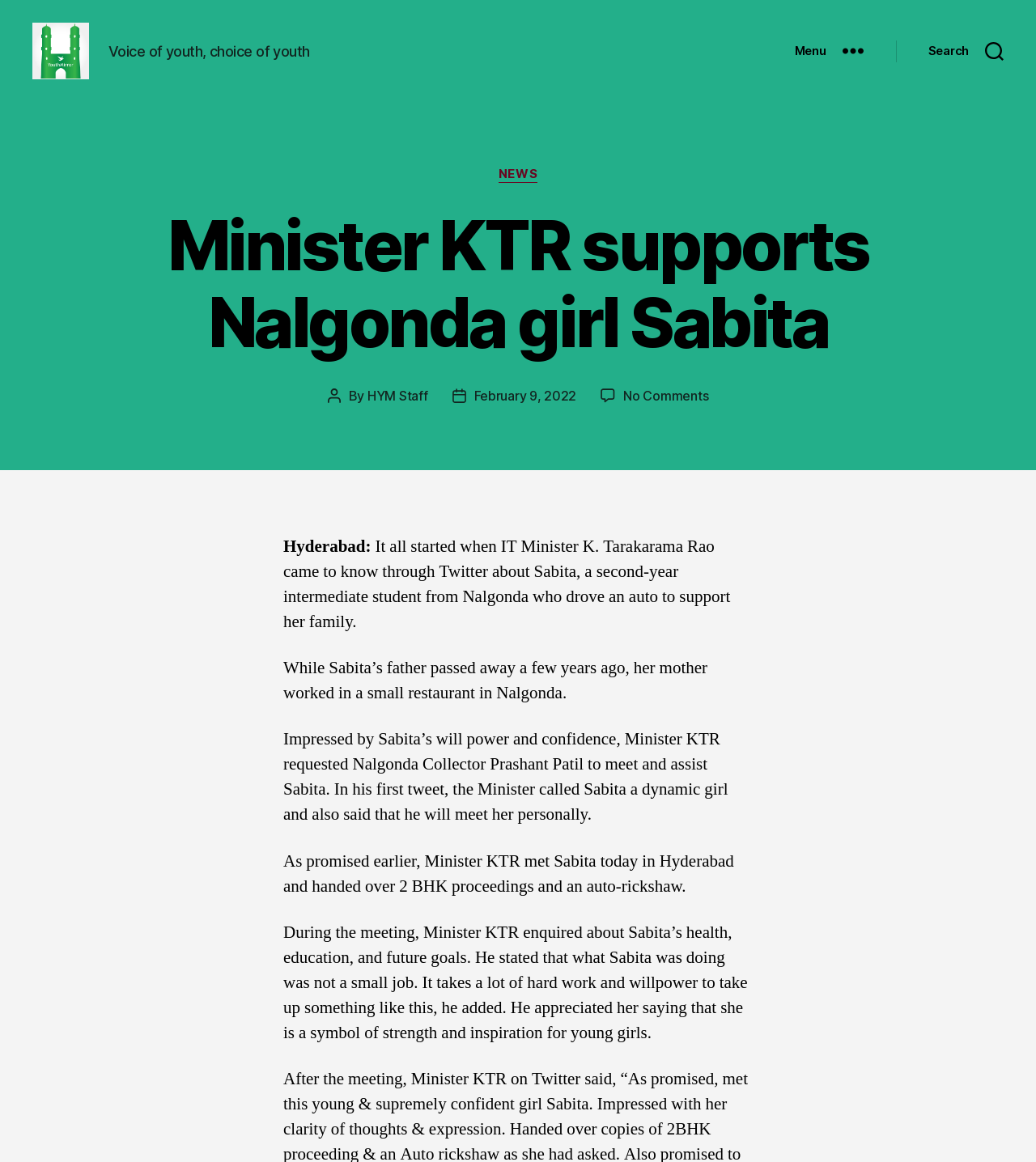Detail the webpage's structure and highlights in your description.

The webpage is about an article titled "Minister KTR supports Nalgonda girl Sabita" on the Hyderabad Youth Mirror website. At the top left corner, there is a logo of Youth Mirror, accompanied by the website's name "Hyderabad Youth Mirror" and a tagline "Voice of youth, choice of youth". On the top right corner, there are two buttons, "Menu" and "Search".

Below the top section, there is a header section with a title "Minister KTR supports Nalgonda girl Sabita" and some metadata, including the post author "HYM Staff", post date "February 9, 2022", and a link to comments. 

The main content of the article starts with a brief introduction, "Hyderabad: It all started when IT Minister K. Tarakarama Rao came to know through Twitter about Sabita, a second-year intermediate student from Nalgonda who drove an auto to support her family." The article then goes on to describe Sabita's story, including her family background and how Minister KTR was impressed by her willpower and confidence. The article also mentions how Minister KTR met Sabita and handed over 2 BHK proceedings and an auto-rickshaw to her. The article concludes with Minister KTR's appreciation for Sabita's strength and inspiration to young girls.